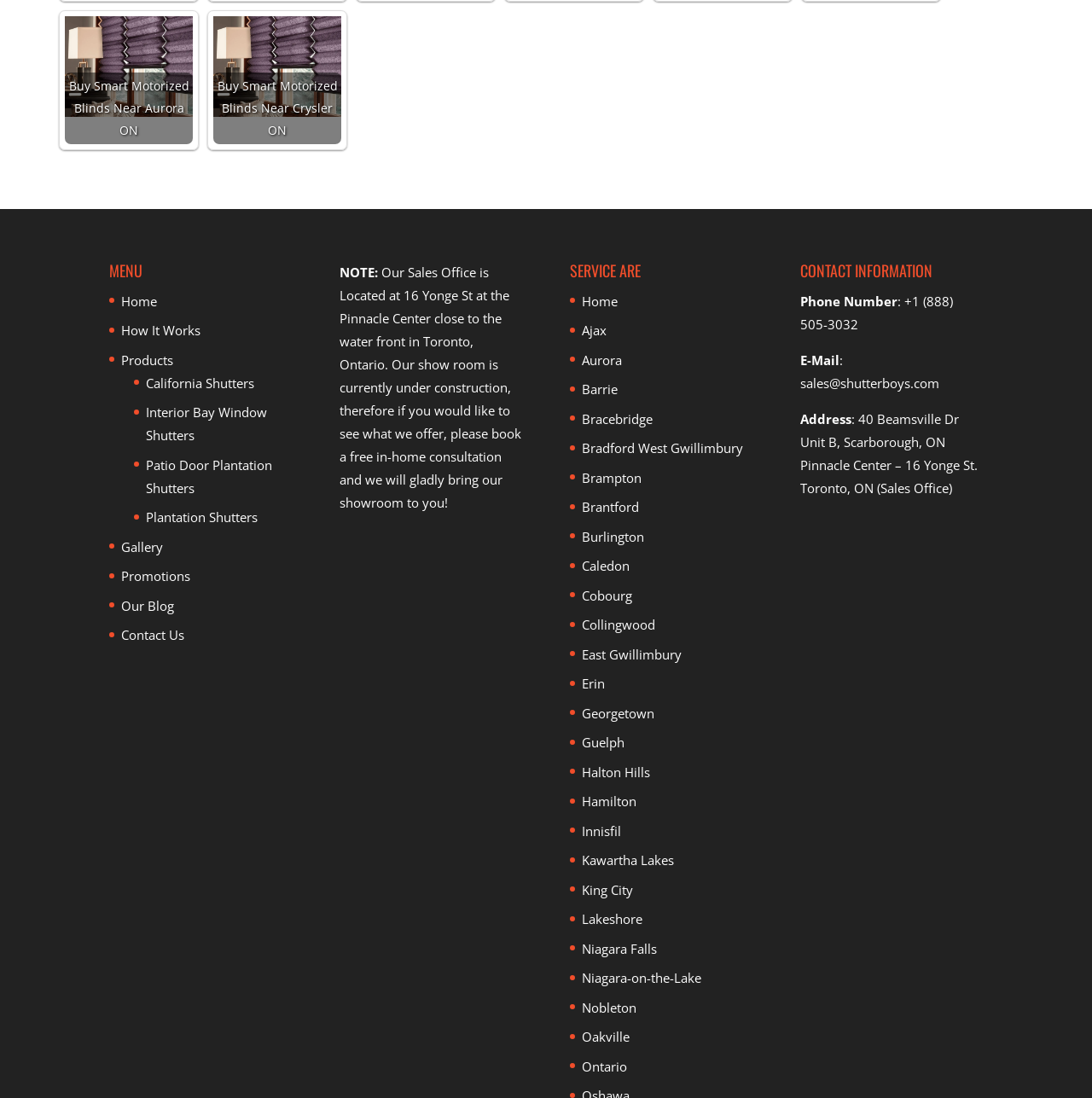Provide a short answer to the following question with just one word or phrase: In which city is the company's showroom currently under construction?

Toronto